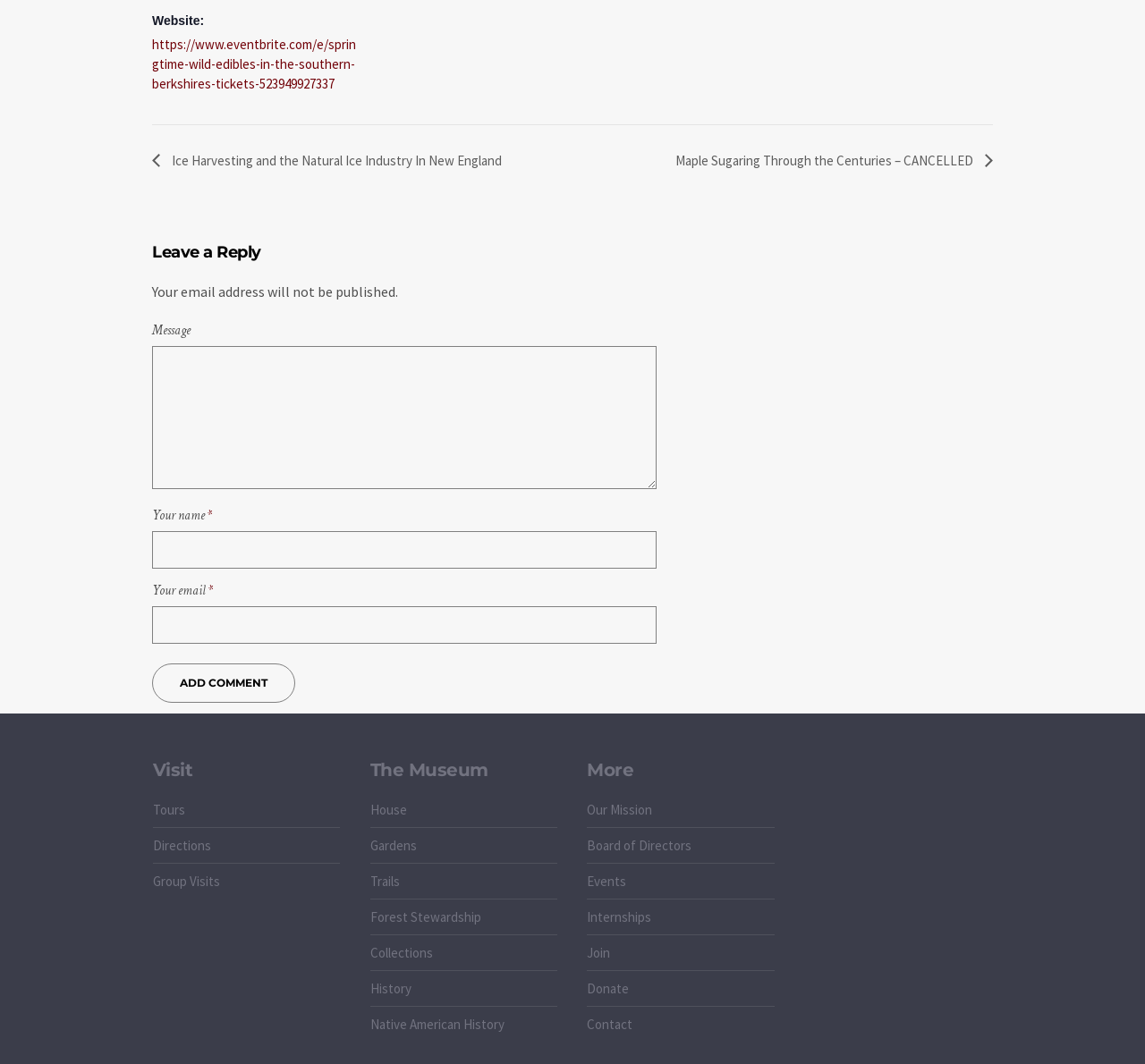Locate the bounding box coordinates of the area that needs to be clicked to fulfill the following instruction: "Explore events". The coordinates should be in the format of four float numbers between 0 and 1, namely [left, top, right, bottom].

[0.513, 0.82, 0.547, 0.836]